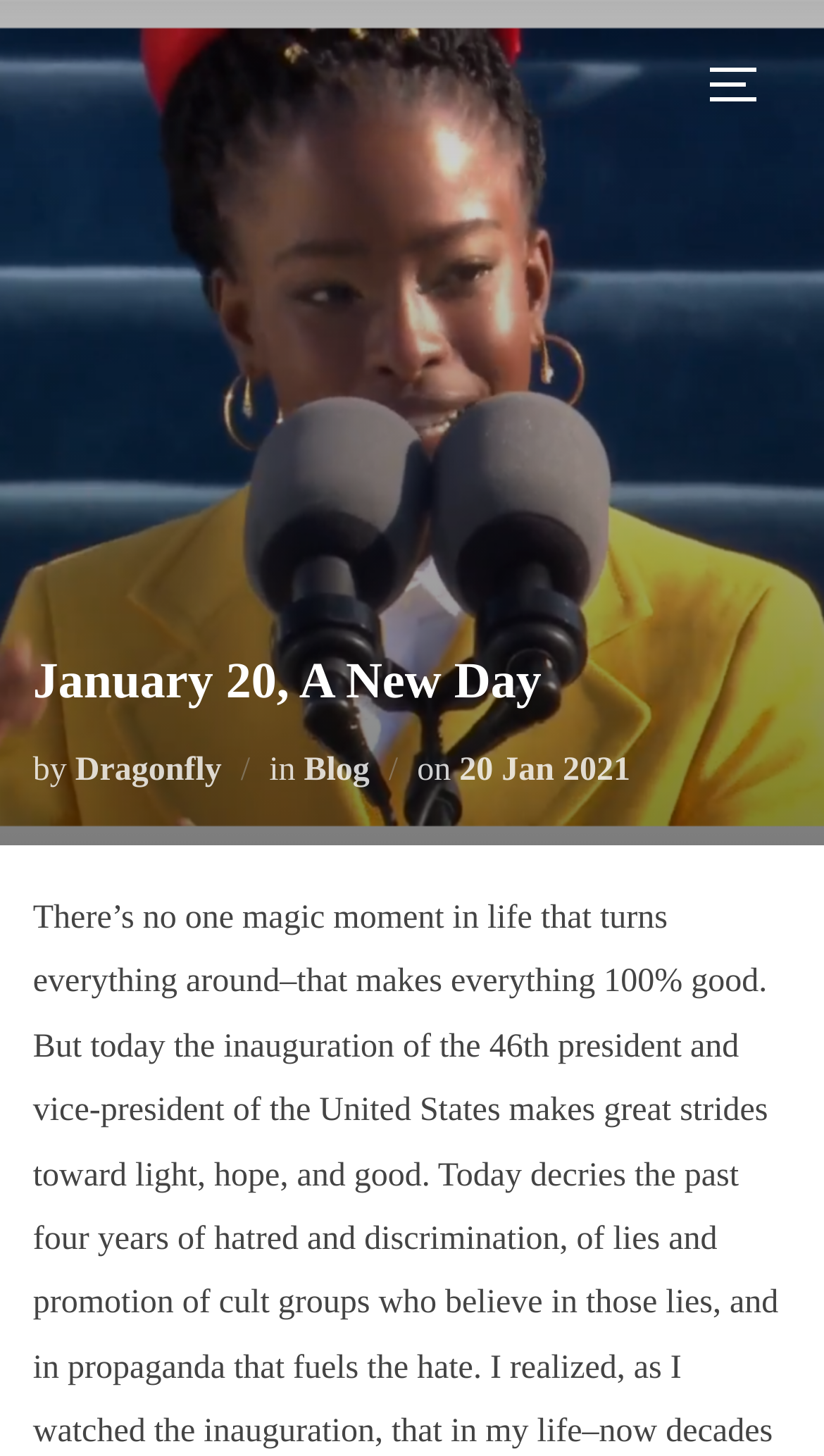Explain the webpage's layout and main content in detail.

The webpage appears to be a blog post titled "January 20, A New Day" published by Dragonfly Publishing. At the top-right corner, there is a button labeled "TOGGLE SIDEBAR & NAVIGATION". Below this button, the main content area begins with a header section. The header section contains the title "January 20, A New Day" in a prominent font, followed by the phrase "by Dragonfly" and then "in Blog" on the same line. 

Further down, the posting date "20 Jan 2021" is displayed, accompanied by a timestamp. The meta description suggests that the blog post is related to the inauguration of the 46th president and vice-president of the United States, which likely serves as the main topic of the article.